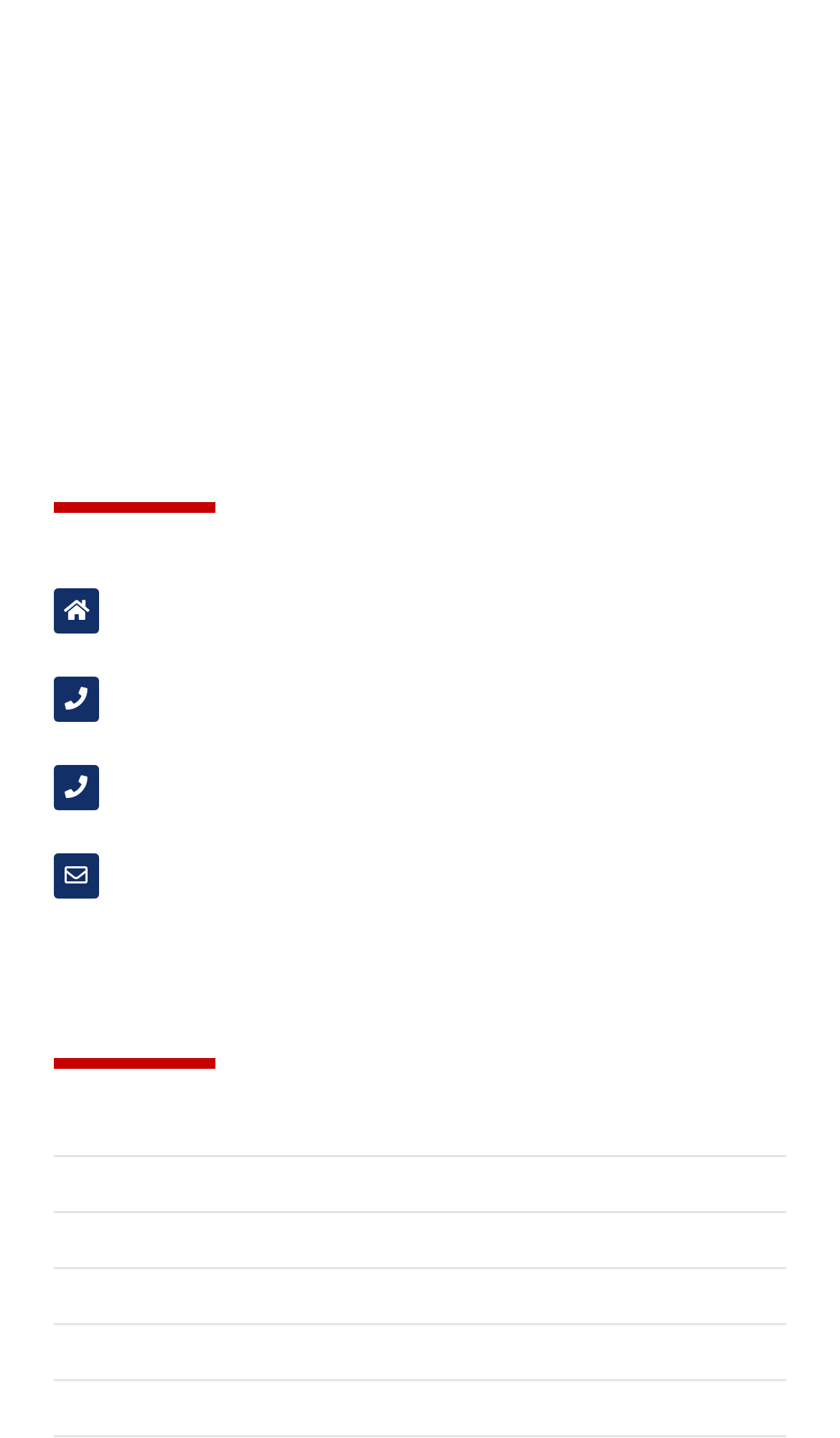Specify the bounding box coordinates of the area that needs to be clicked to achieve the following instruction: "Visit commercial sprinkler repair page".

[0.064, 0.766, 0.936, 0.804]